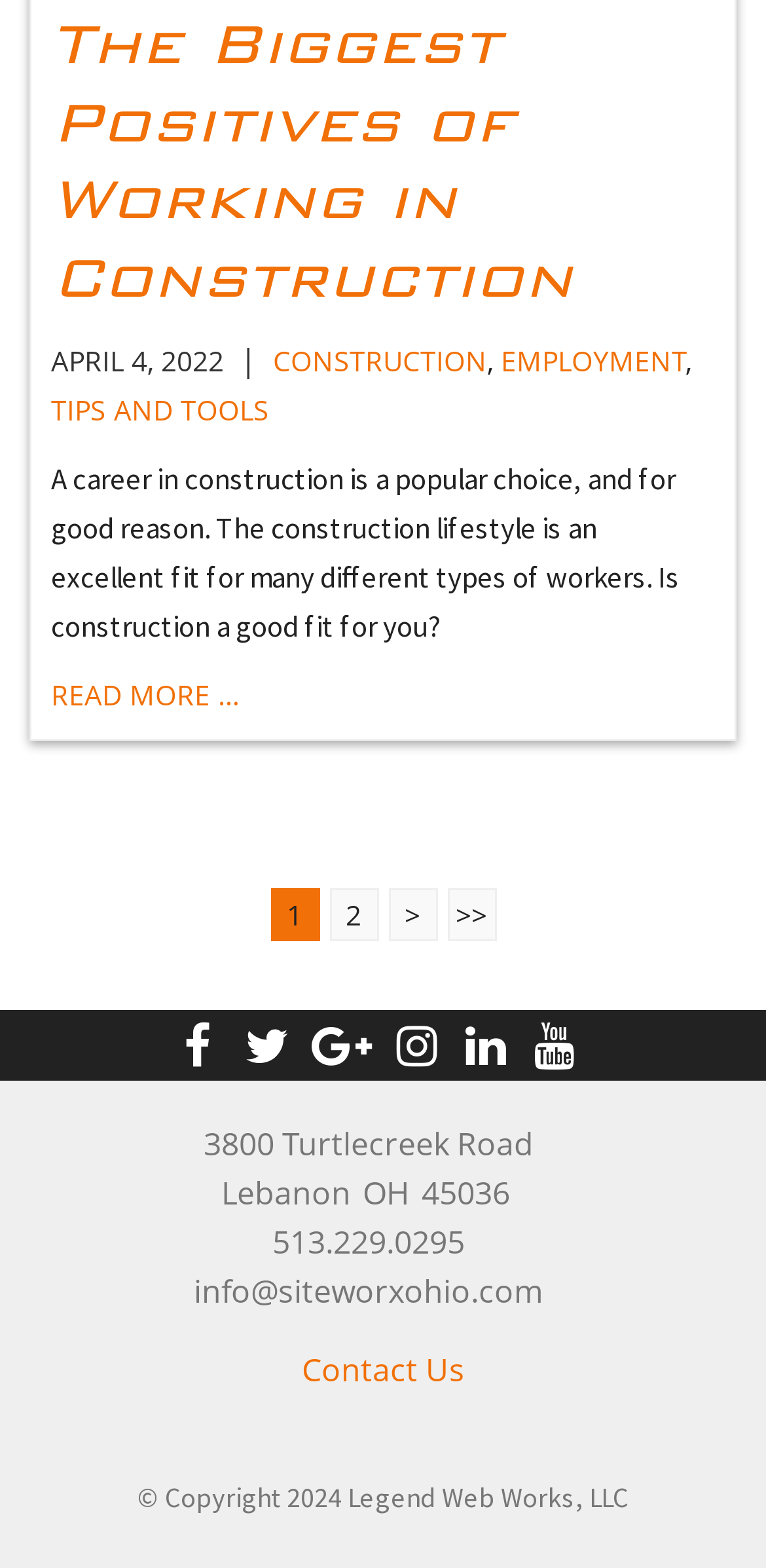Find the bounding box coordinates of the element to click in order to complete this instruction: "Call the phone number". The bounding box coordinates must be four float numbers between 0 and 1, denoted as [left, top, right, bottom].

[0.058, 0.776, 0.904, 0.808]